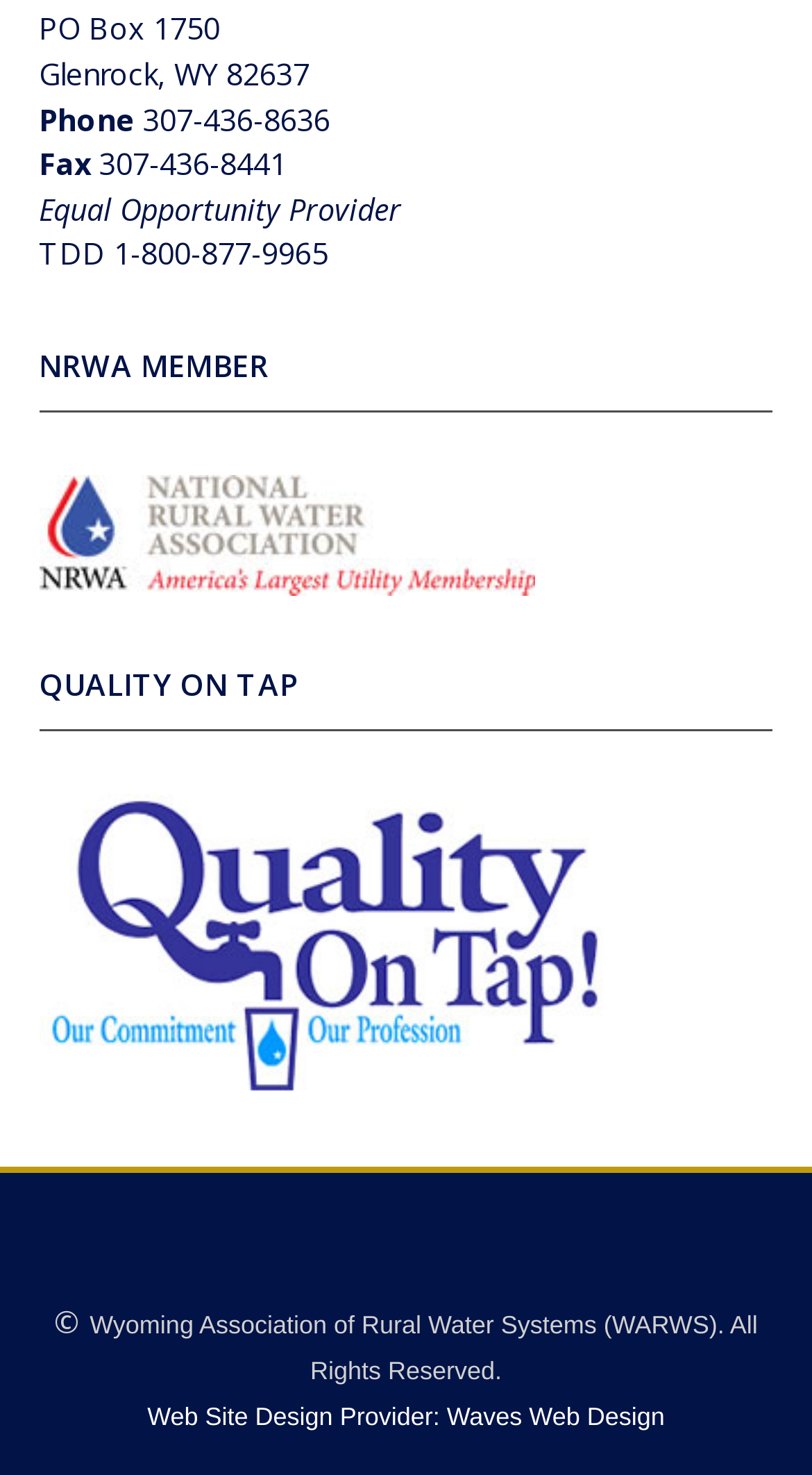Who designed the website?
Your answer should be a single word or phrase derived from the screenshot.

Waves Web Design